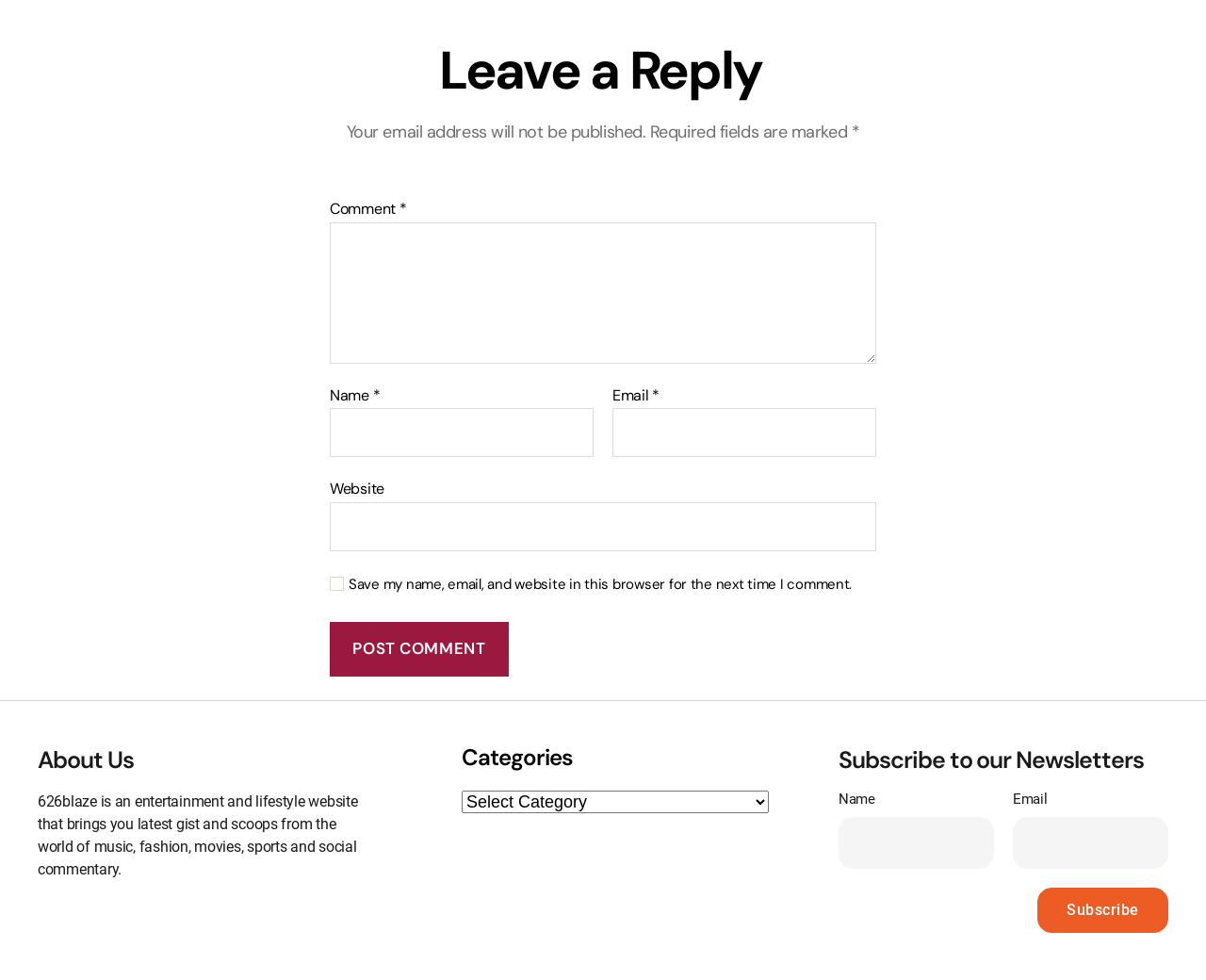Determine the bounding box coordinates of the UI element that matches the following description: "Subscribe". The coordinates should be four float numbers between 0 and 1 in the format [left, top, right, bottom].

[0.86, 0.905, 0.969, 0.952]